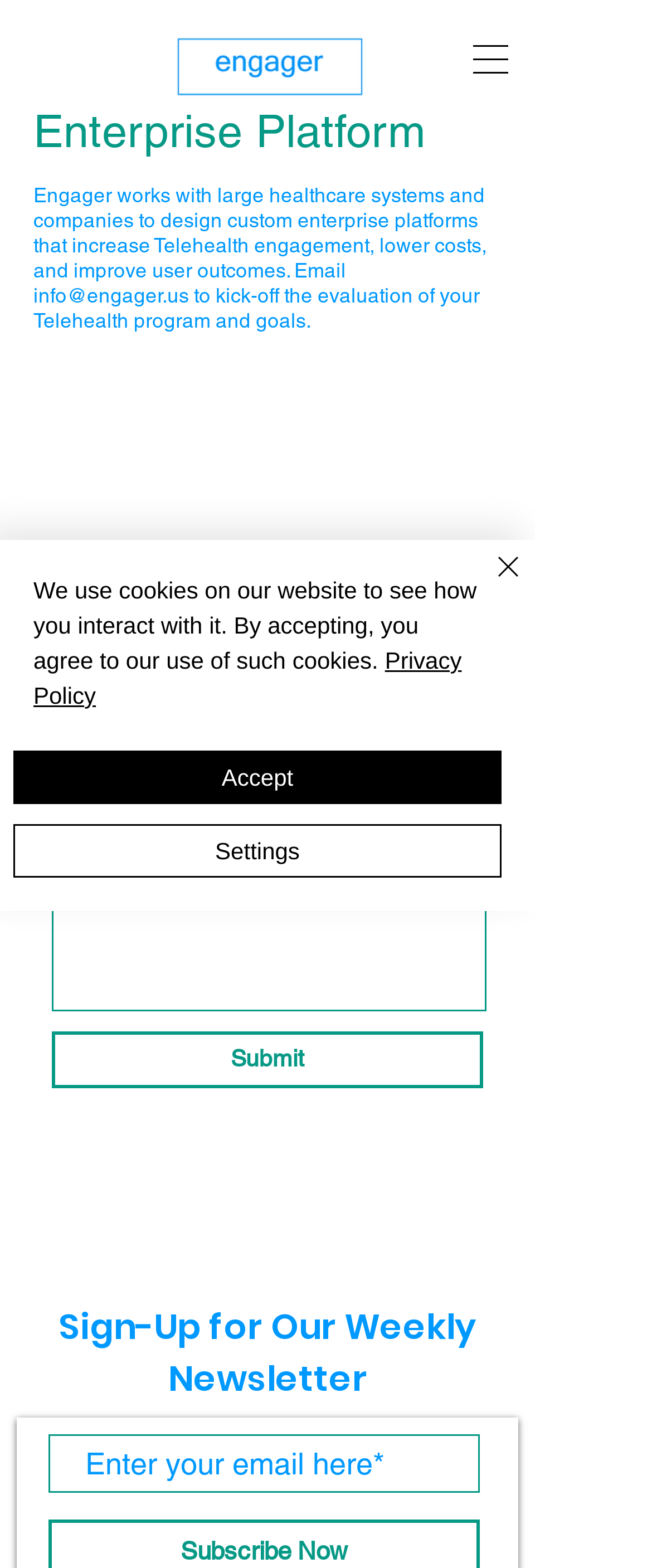Provide a one-word or brief phrase answer to the question:
What social media platform is linked on the webpage?

Twitter